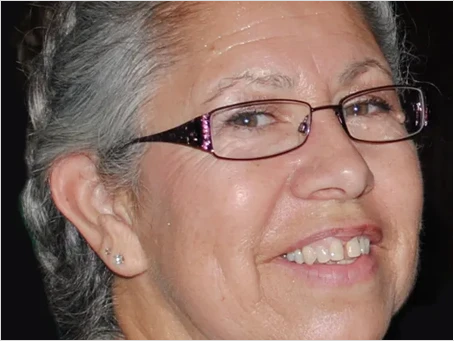Formulate a detailed description of the image content.

The image features a warm and inviting portrait of a mature woman with silver hair styled in a braid. She wears stylish glasses with a subtle sparkle and has a friendly smile that showcases her well-maintained teeth. The lighting highlights her facial features, emphasizing her joyful expression. This image is part of the "Meet our Founder" section, which likely introduces an influential figure associated with First Nations Outreach, Inc. This context suggests her role in the organization and her connection to the community.